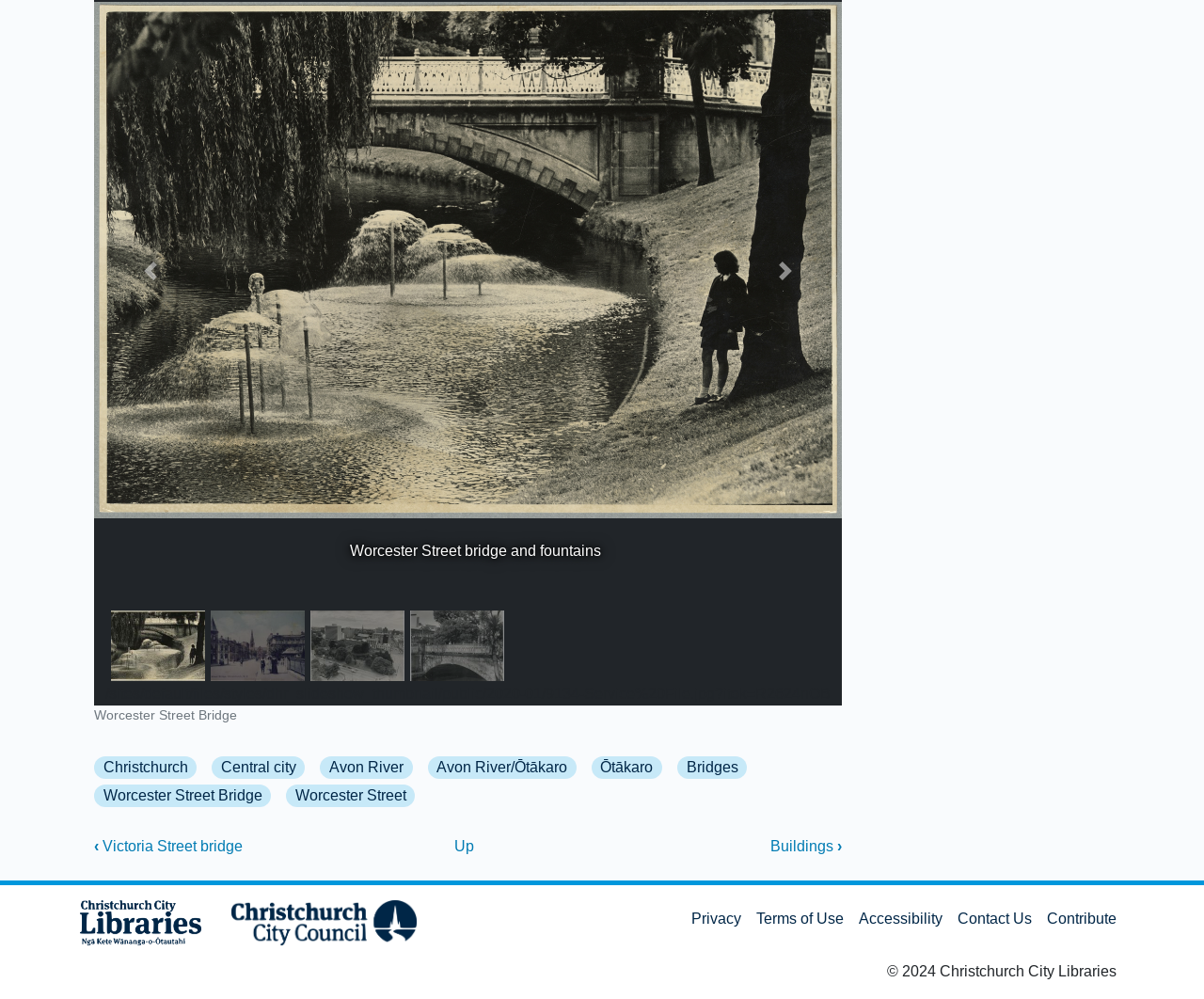Find the bounding box coordinates of the element I should click to carry out the following instruction: "Explore Worcester Street Bridge".

[0.078, 0.785, 0.225, 0.808]